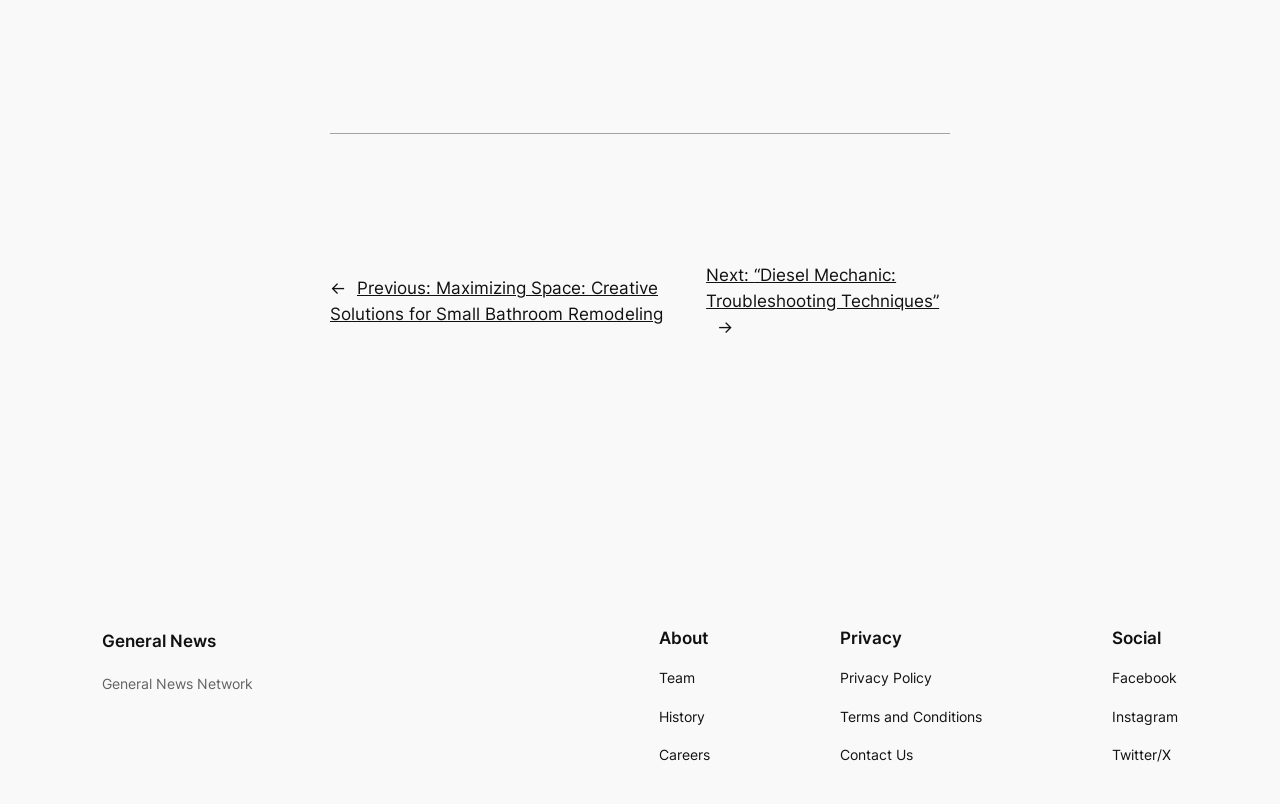Use the details in the image to answer the question thoroughly: 
What is the second link in the 'Privacy' section?

In the navigation element 'Privacy', the second child link element is 'Terms and Conditions', which is located below the 'Privacy Policy' link.